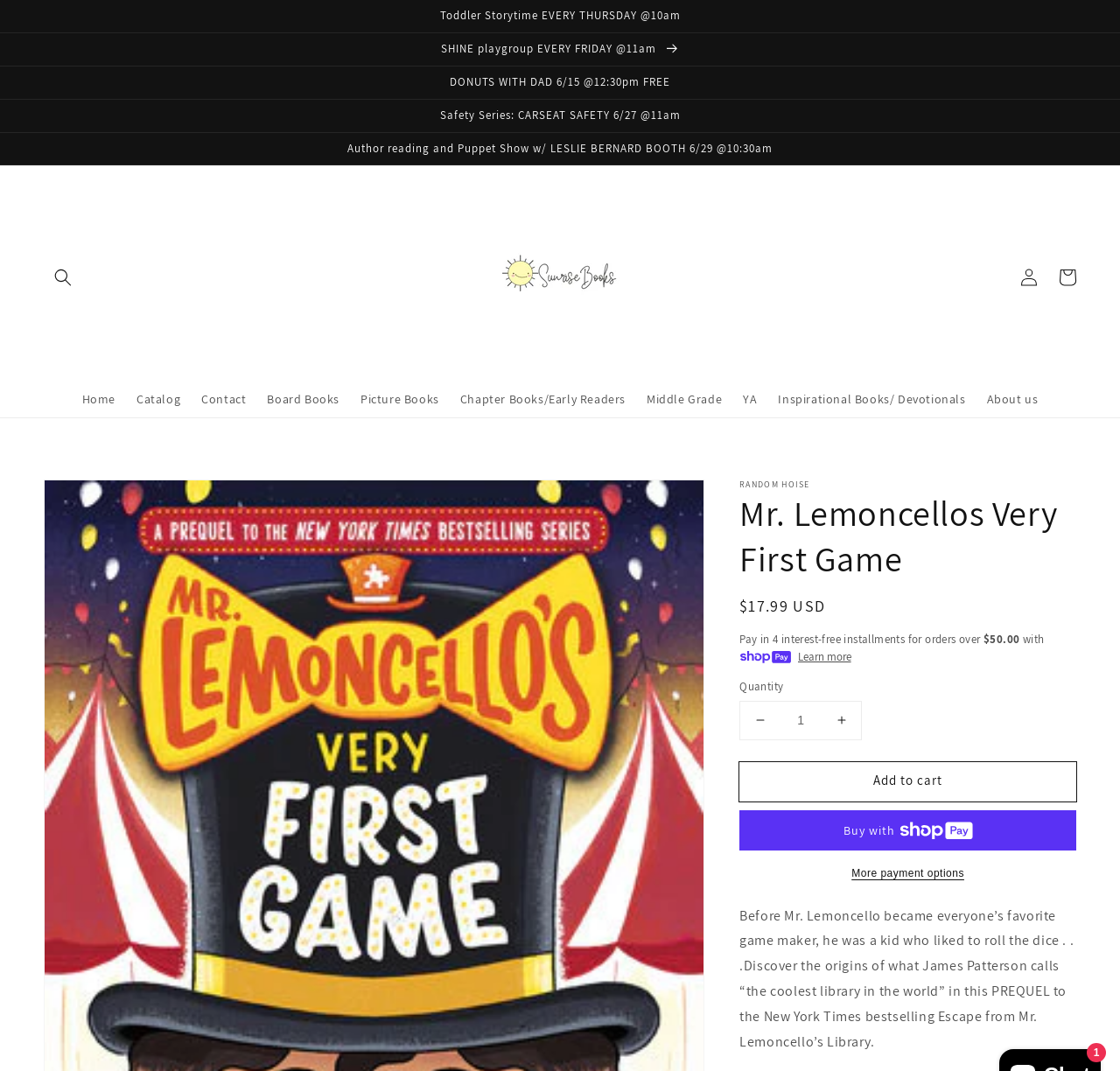Please specify the bounding box coordinates of the area that should be clicked to accomplish the following instruction: "Log in to the account". The coordinates should consist of four float numbers between 0 and 1, i.e., [left, top, right, bottom].

[0.902, 0.241, 0.936, 0.277]